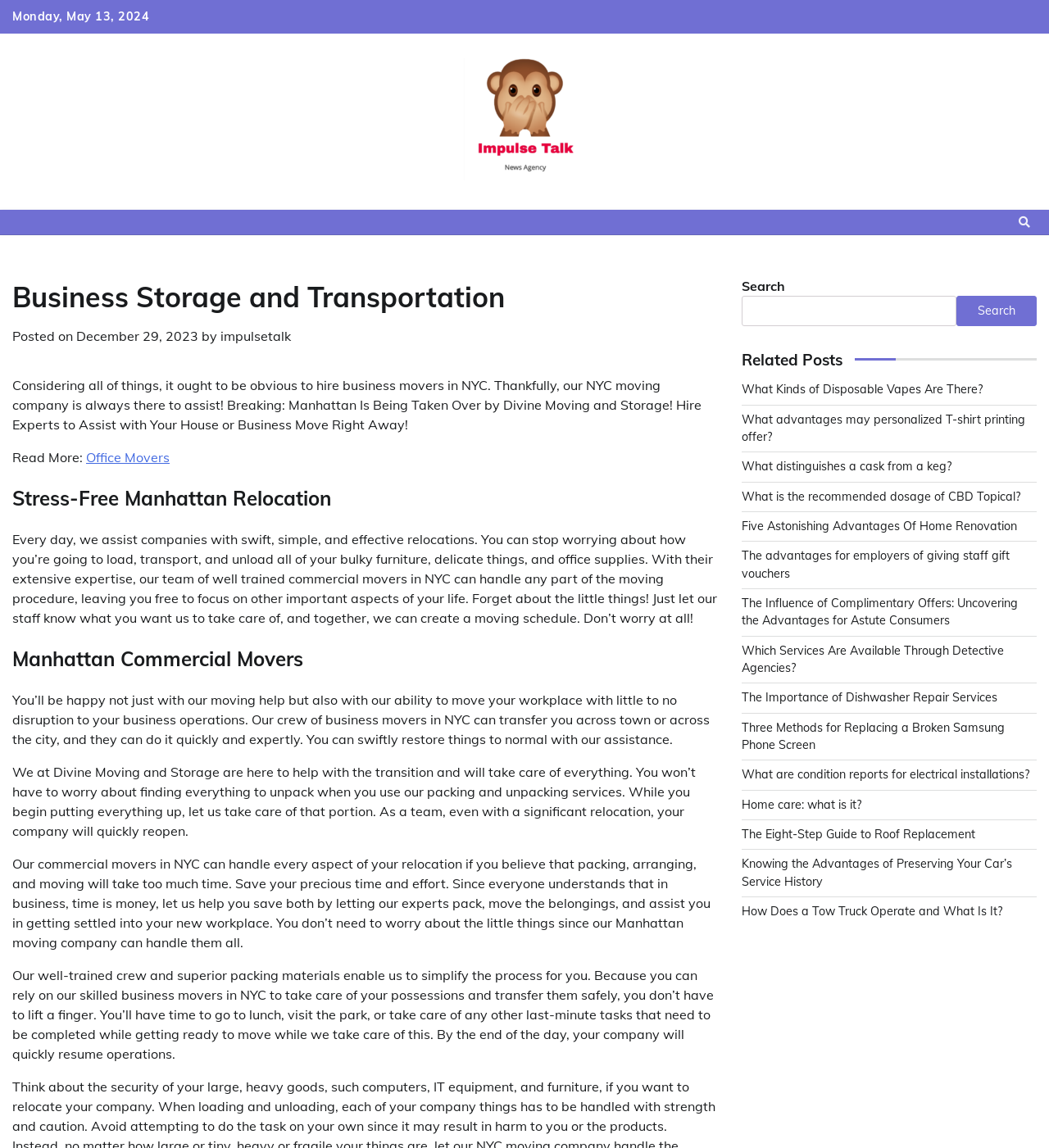Please determine the bounding box coordinates of the area that needs to be clicked to complete this task: 'Search for something'. The coordinates must be four float numbers between 0 and 1, formatted as [left, top, right, bottom].

[0.707, 0.258, 0.912, 0.284]